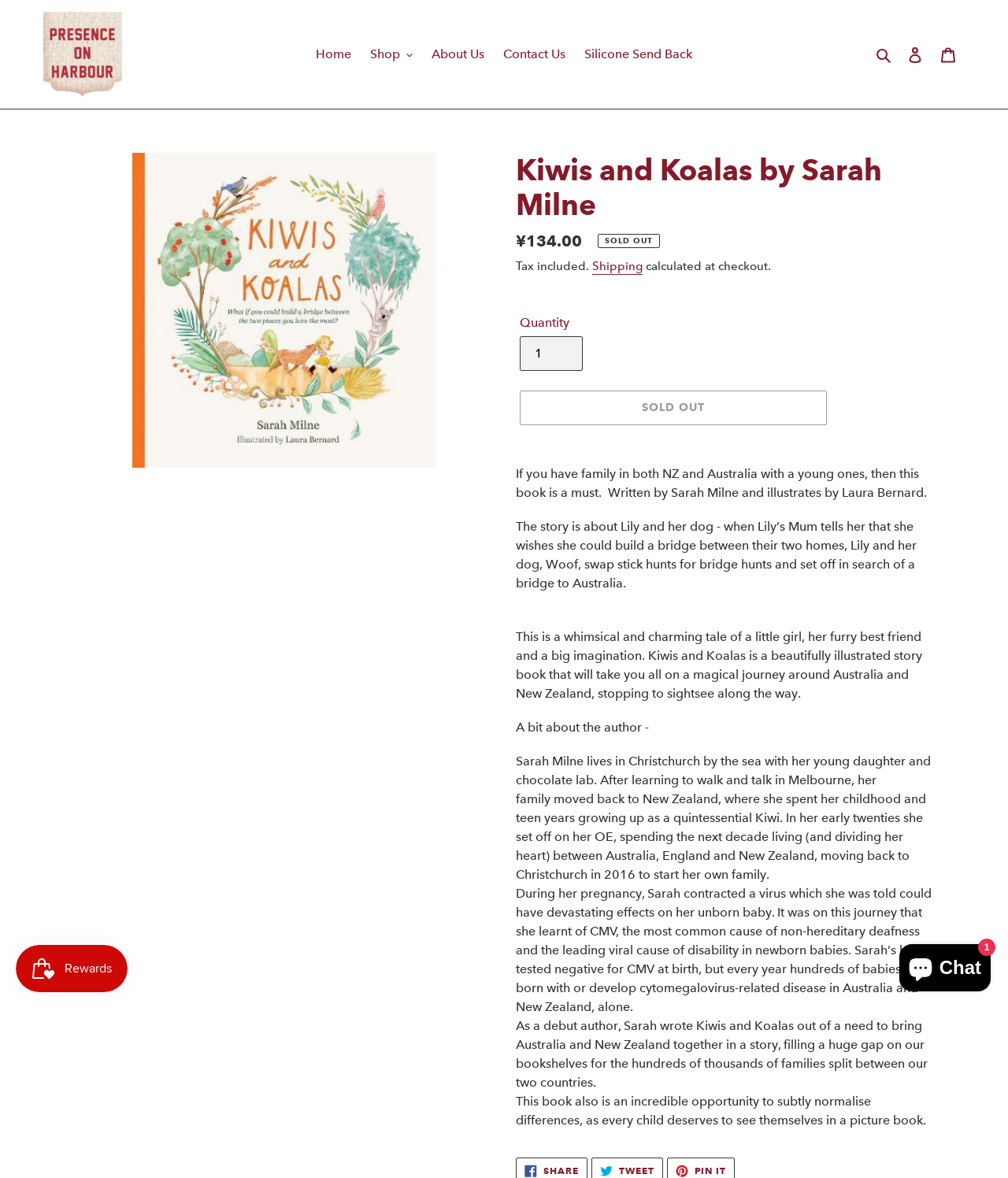Based on the image, provide a detailed response to the question:
What is the status of the book?

I found the answer by looking at the 'SOLD OUT' text, which indicates the status of the book.